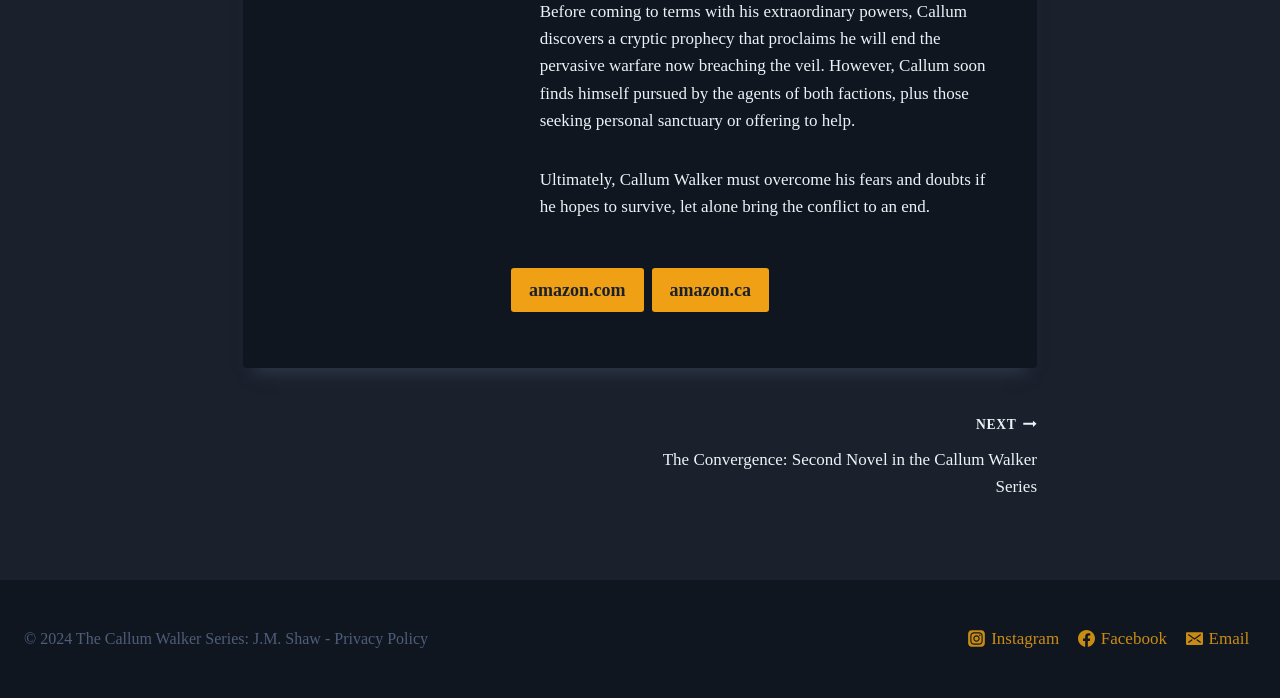Please find the bounding box for the UI component described as follows: "amazon.ca".

[0.509, 0.384, 0.601, 0.446]